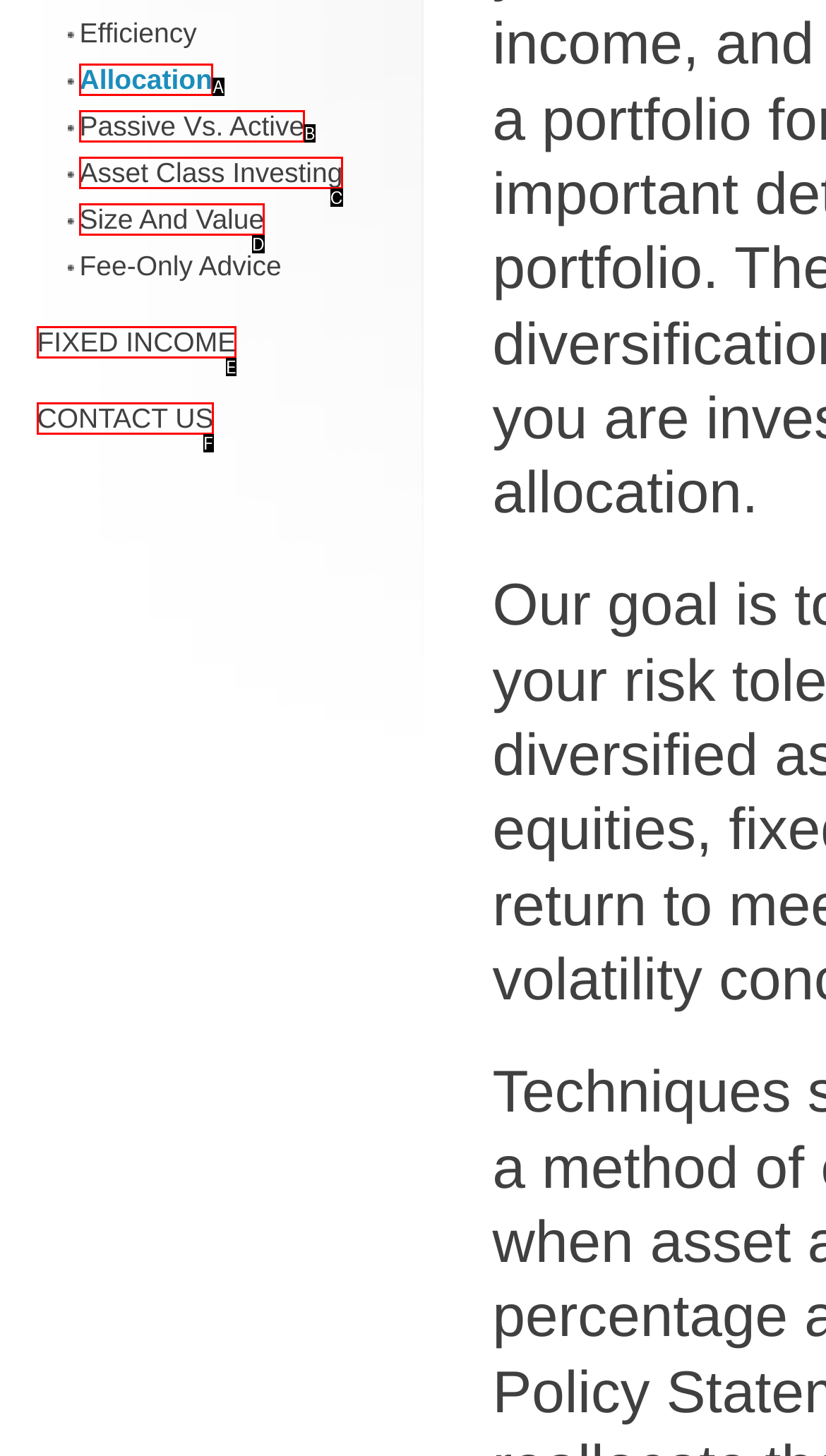Refer to the description: CONTACT US and choose the option that best fits. Provide the letter of that option directly from the options.

F